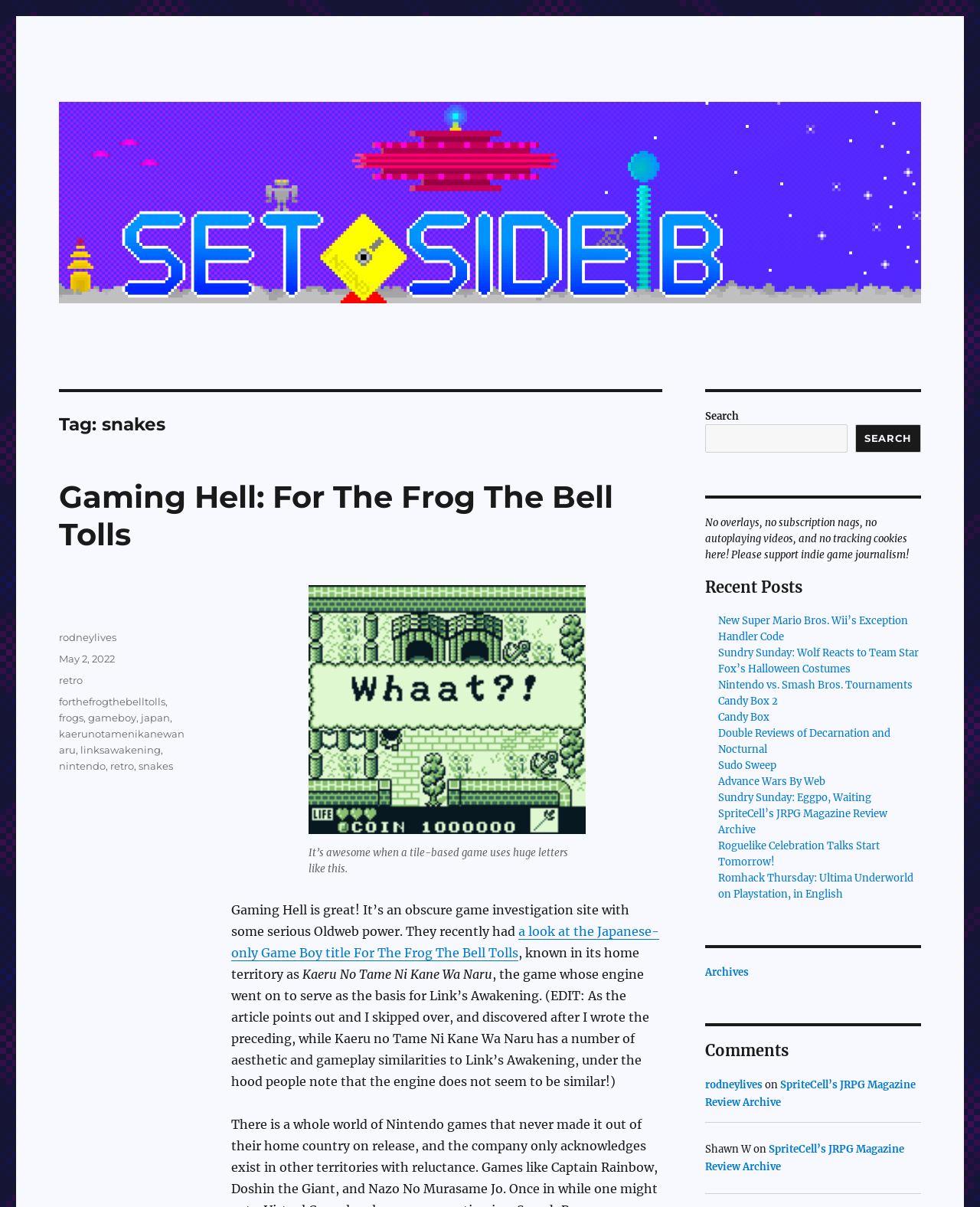Illustrate the webpage with a detailed description.

The webpage is a blog post titled "The Flipside of Gaming" with a focus on retro gaming. At the top, there is a header section with a link to "Set Side B" and a heading that reads "Tag: snakes". Below this, there is a large image with a caption that discusses a tile-based game using huge letters.

The main content of the page is a blog post about a game called "Gaming Hell: For The Frog The Bell Tolls", which is a Japanese-only Game Boy title. The post discusses the game's engine and its similarities to Link's Awakening. There are several paragraphs of text, with links to other related articles and tags.

To the right of the main content, there is a sidebar with a search bar and a heading that reads "Recent Posts". Below this, there are several links to other blog posts, including "New Super Mario Bros. Wii’s Exception Handler Code" and "Sundry Sunday: Wolf Reacts to Team Star Fox’s Halloween Costumes".

At the bottom of the page, there is a footer section with links to the author's profile, categories, and tags. There are also several links to other articles and a section for comments.

Throughout the page, there are several images and links to other related content, including a figure with a caption discussing a game's aesthetic and gameplay similarities to Link's Awakening. Overall, the page has a clean and organized layout, with a focus on retro gaming and related topics.